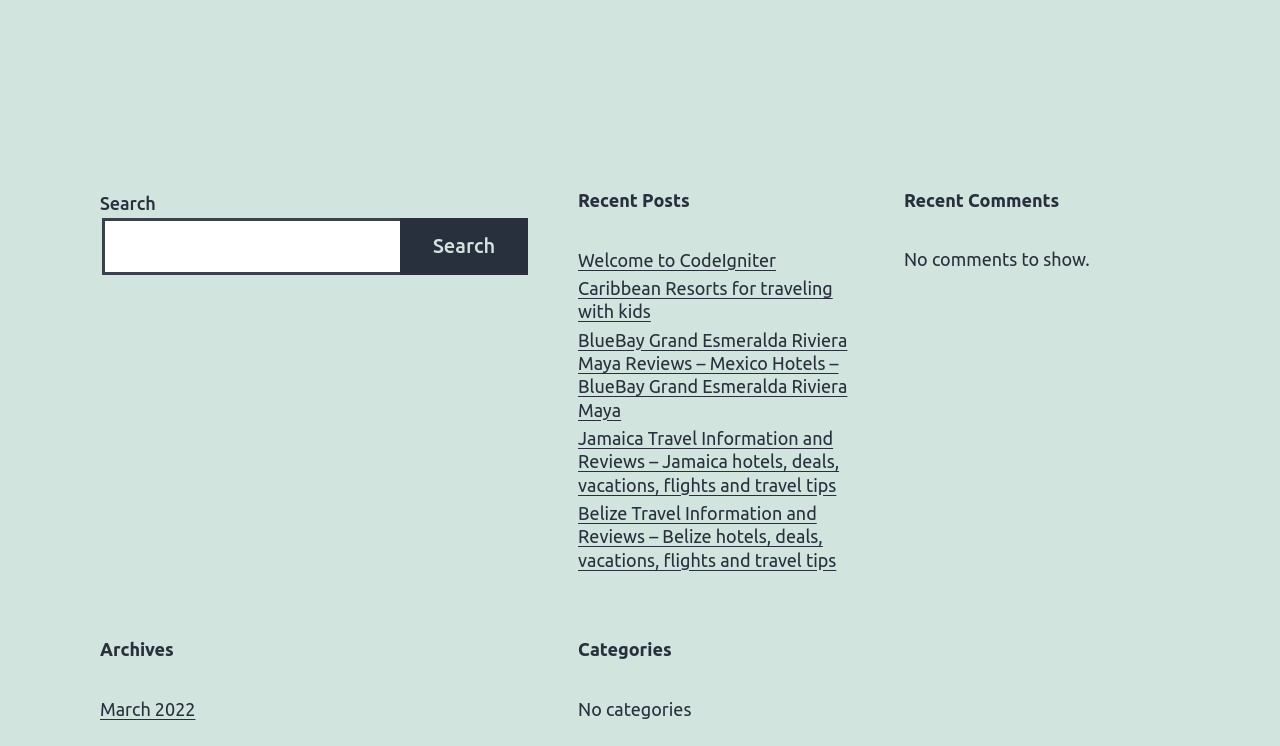Bounding box coordinates are specified in the format (top-left x, top-left y, bottom-right x, bottom-right y). All values are floating point numbers bounded between 0 and 1. Please provide the bounding box coordinate of the region this sentence describes: More

None